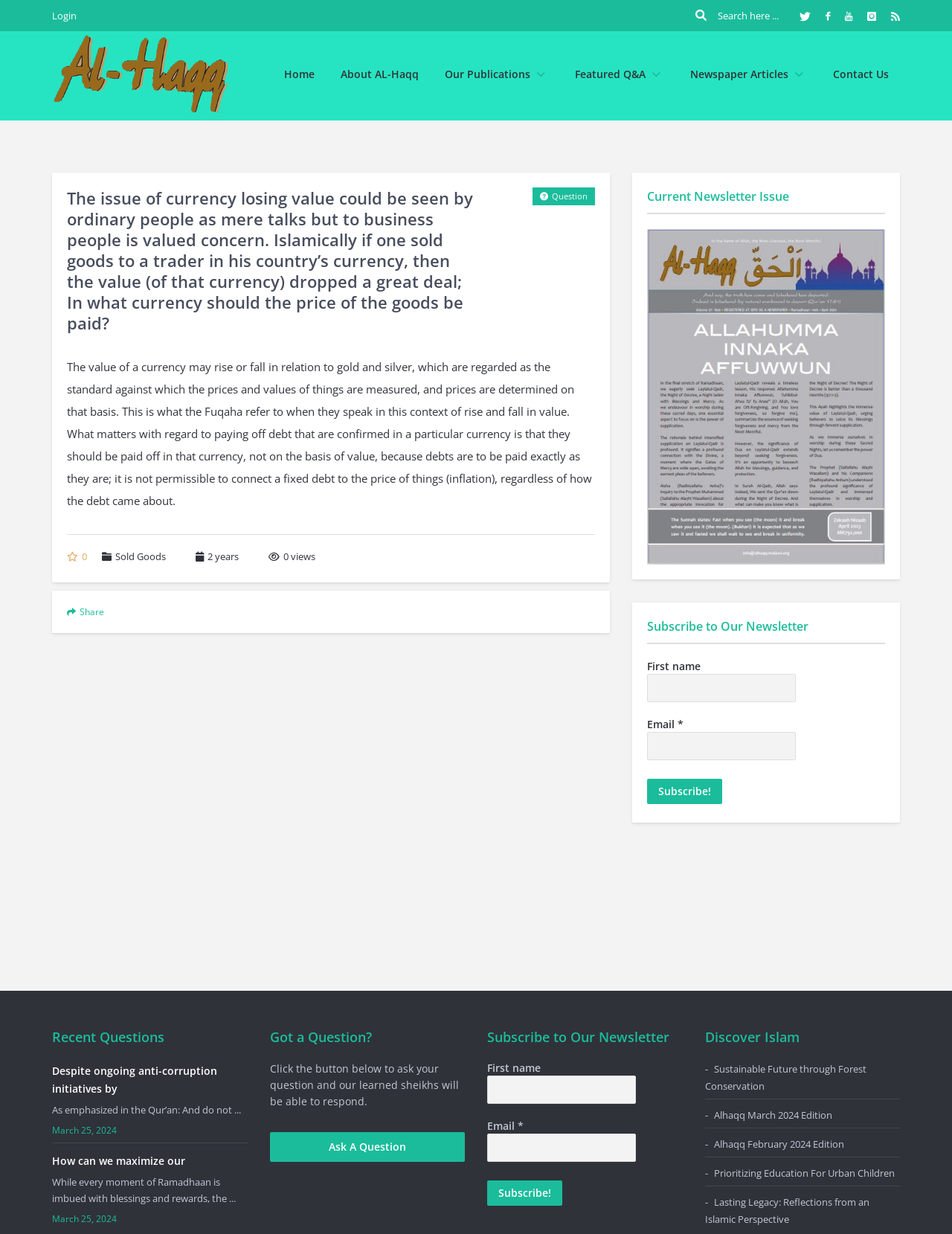How many recent questions are displayed on the webpage?
Give a single word or phrase answer based on the content of the image.

3